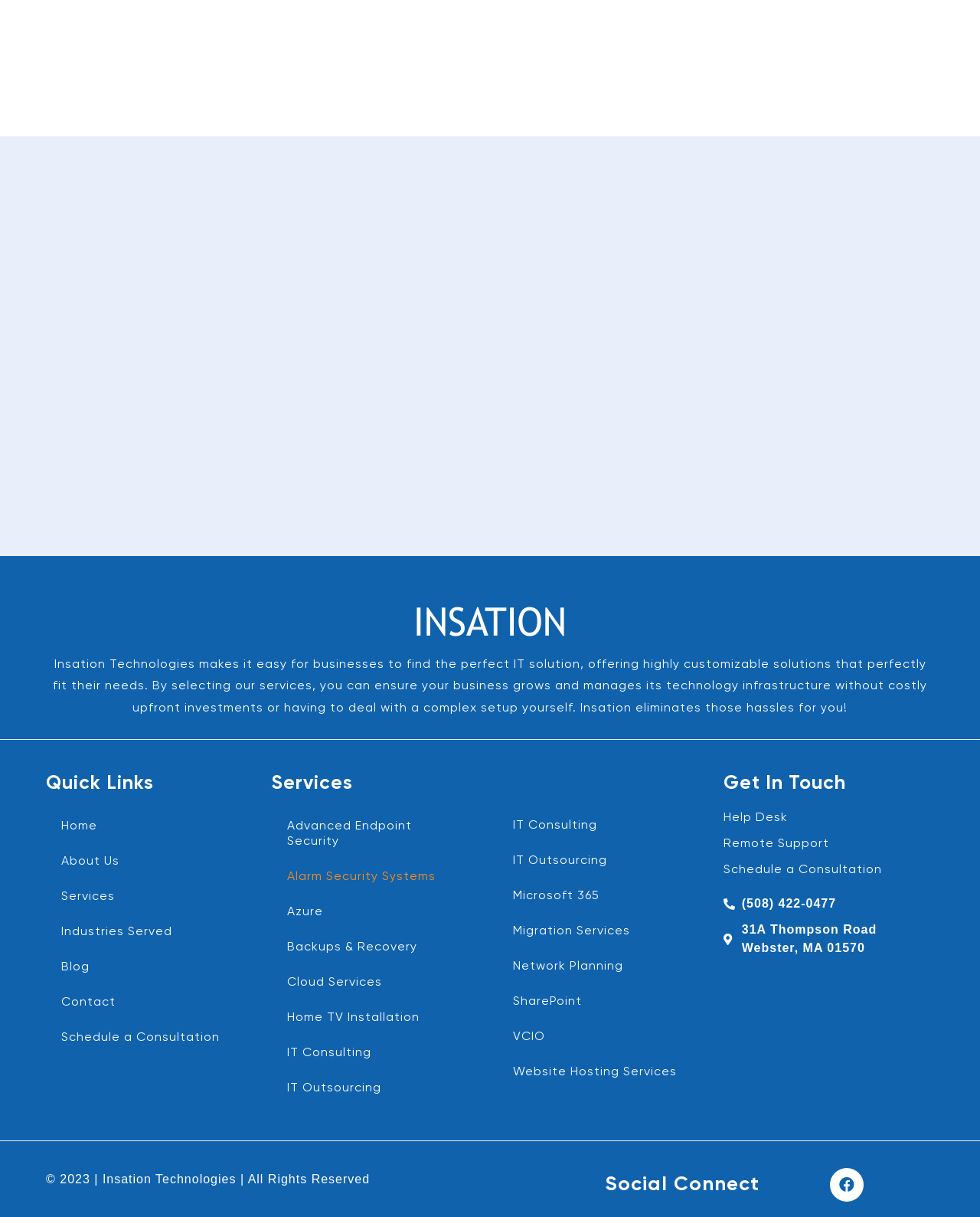Based on the element description VCIO, identify the bounding box of the UI element in the given webpage screenshot. The coordinates should be in the format (top-left x, top-left y, bottom-right x, bottom-right y) and must be between 0 and 1.

[0.508, 0.838, 0.723, 0.867]